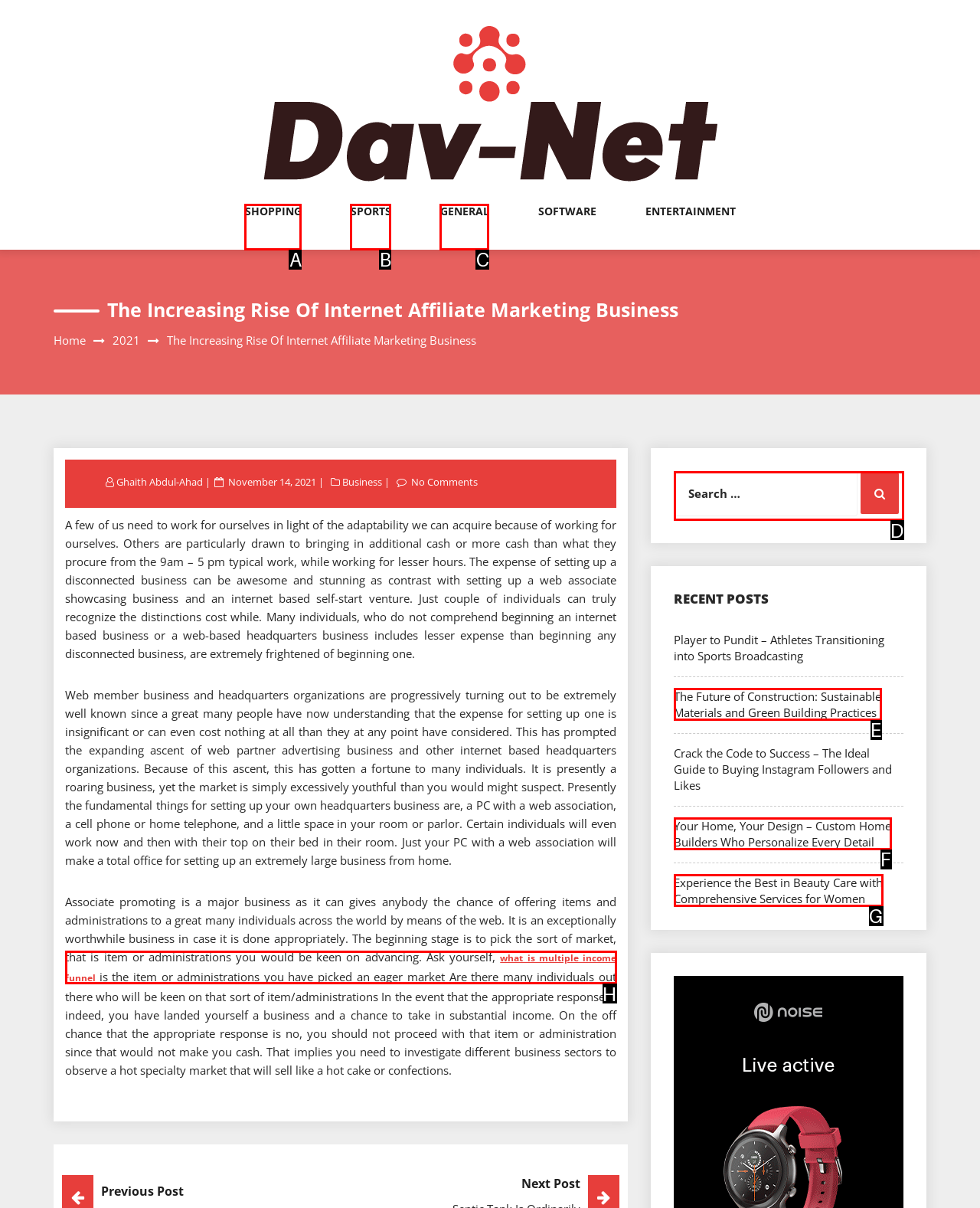Determine which option you need to click to execute the following task: Search for something. Provide your answer as a single letter.

D